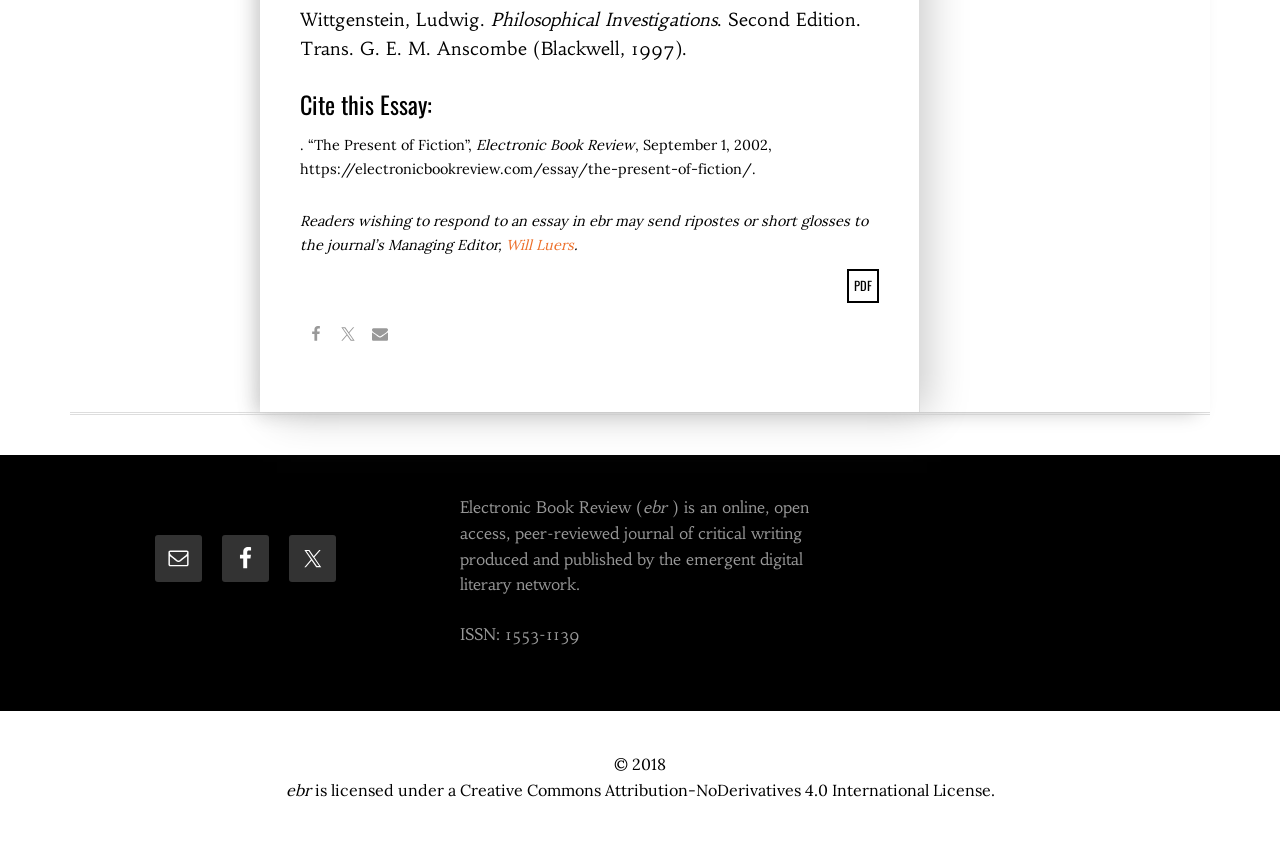Using the element description provided, determine the bounding box coordinates in the format (top-left x, top-left y, bottom-right x, bottom-right y). Ensure that all values are floating point numbers between 0 and 1. Element description: Twitter

[0.225, 0.635, 0.262, 0.691]